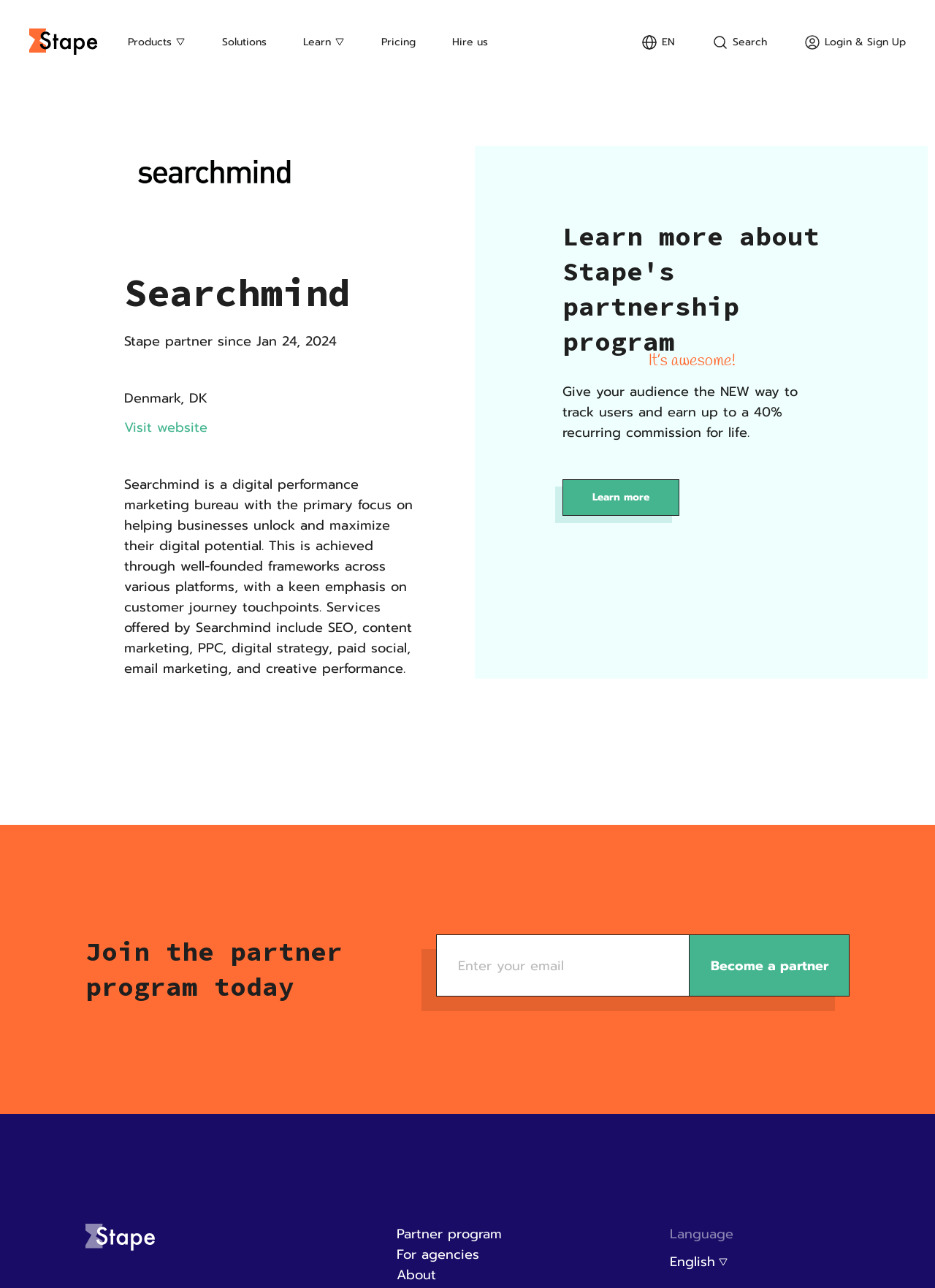Refer to the image and answer the question with as much detail as possible: What is the language currently selected on the webpage?

The webpage shows that the currently selected language is English, which is indicated by the text 'English' and the corresponding flag icon.